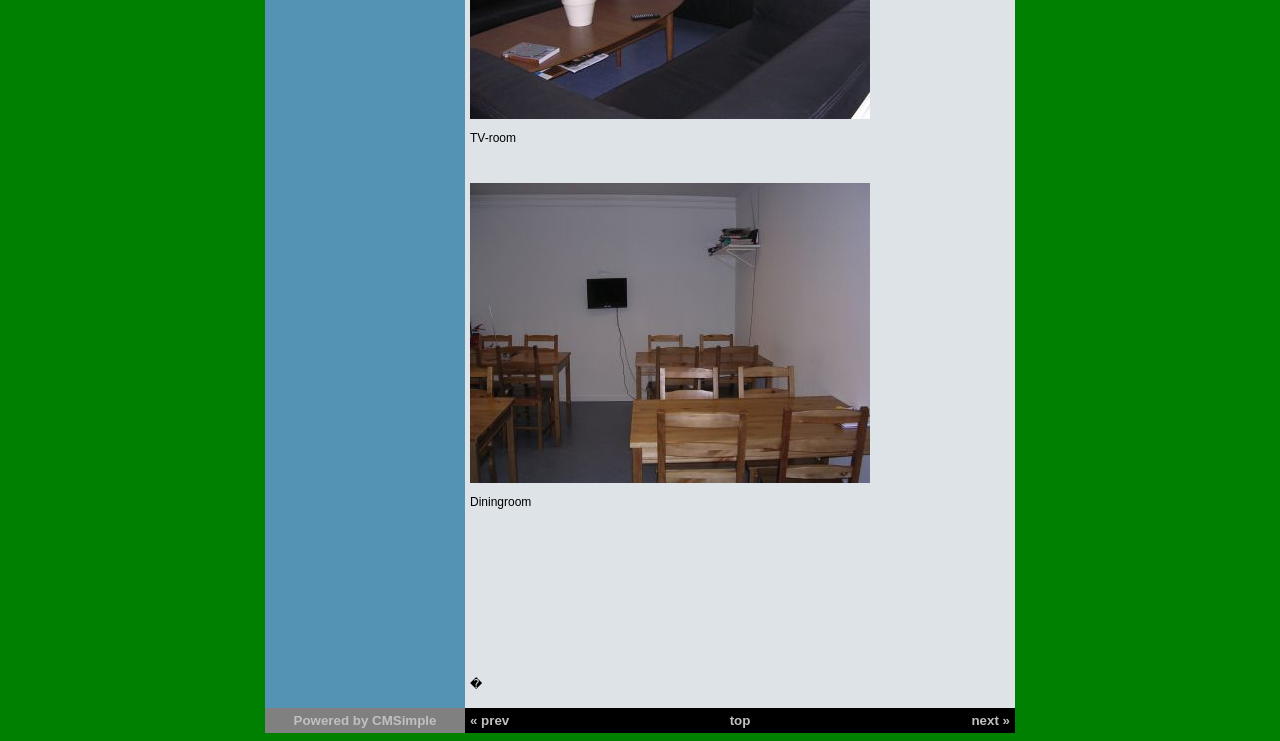Using the element description Powered by CMSimple, predict the bounding box coordinates for the UI element. Provide the coordinates in (top-left x, top-left y, bottom-right x, bottom-right y) format with values ranging from 0 to 1.

[0.229, 0.963, 0.341, 0.983]